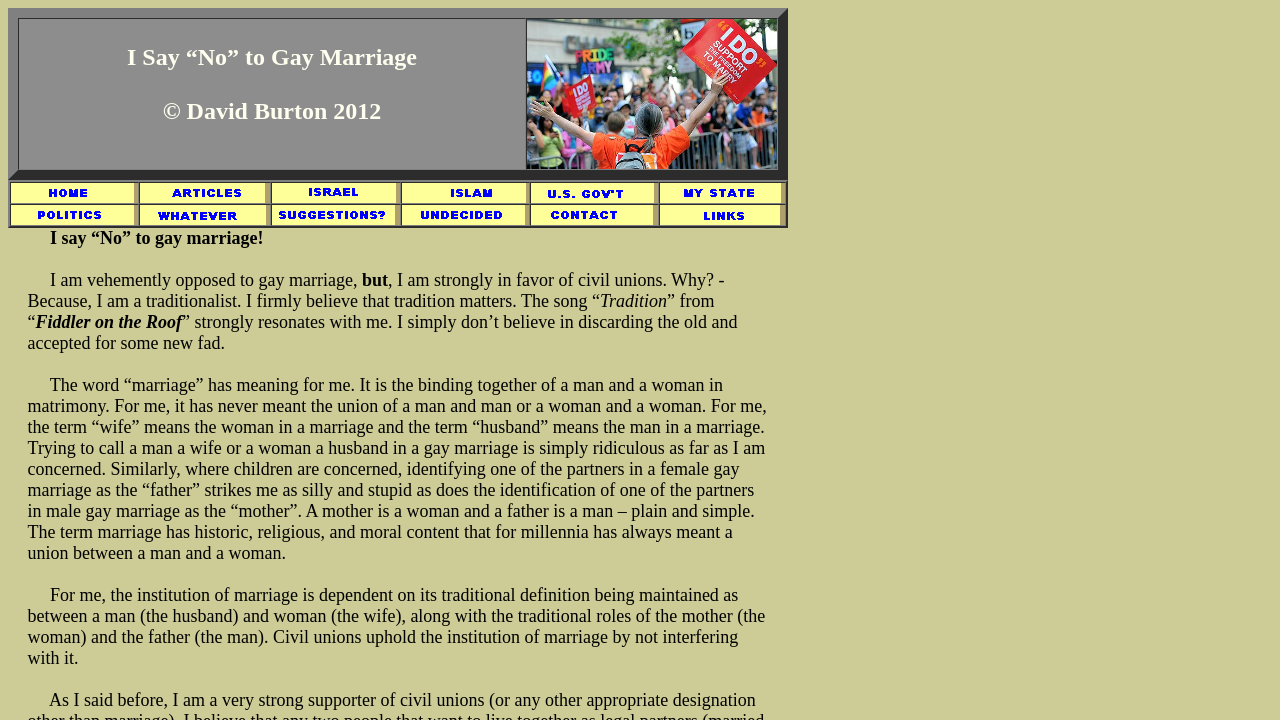What is the author's view on the institution of marriage?
Based on the image, answer the question with as much detail as possible.

The author believes that the institution of marriage is dependent on its traditional definition being maintained as between a man (the husband) and woman (the wife), along with the traditional roles of the mother (the woman) and the father (the man).